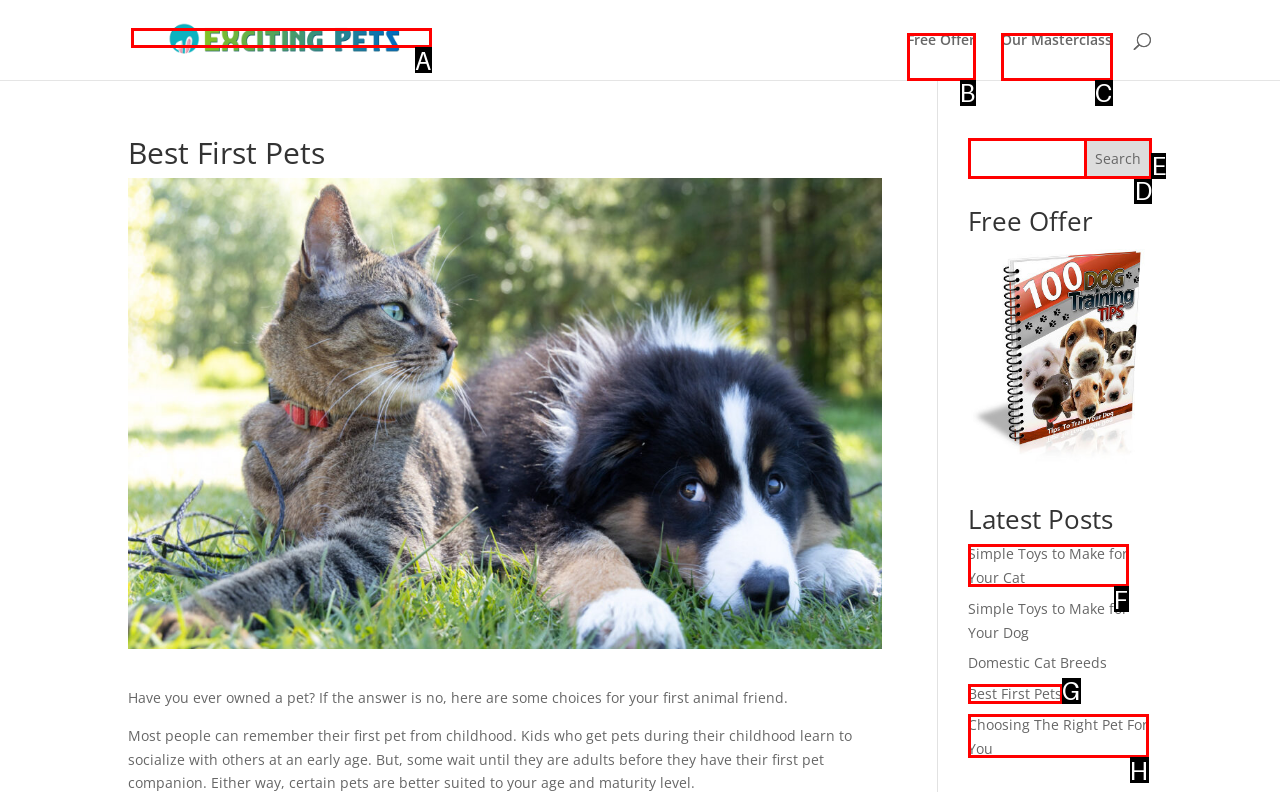Given the task: Click on Exciting Pets, indicate which boxed UI element should be clicked. Provide your answer using the letter associated with the correct choice.

A